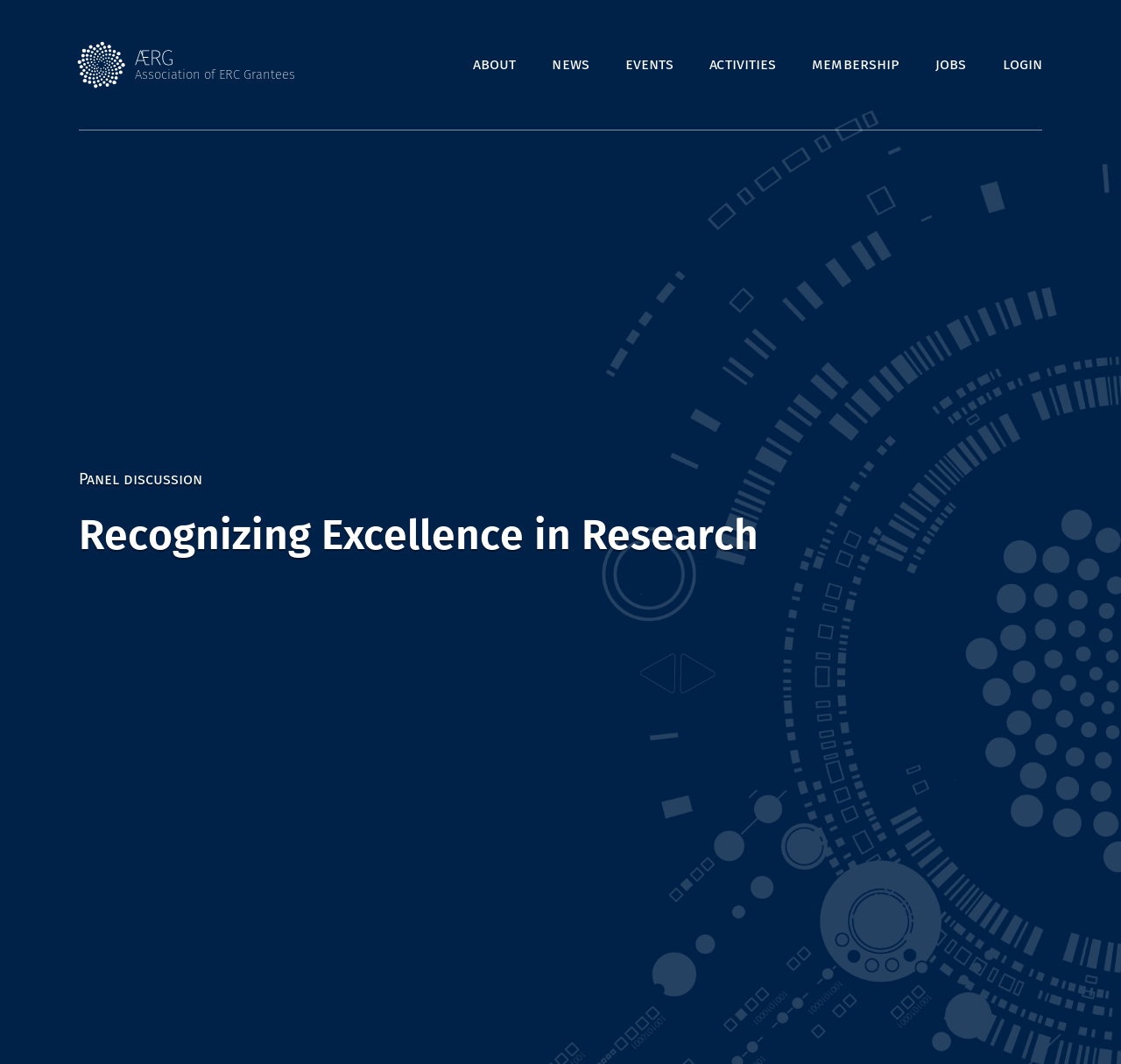Use a single word or phrase to answer the following:
What is the bounding box coordinate of the 'news' link?

[0.485, 0.0, 0.533, 0.121]